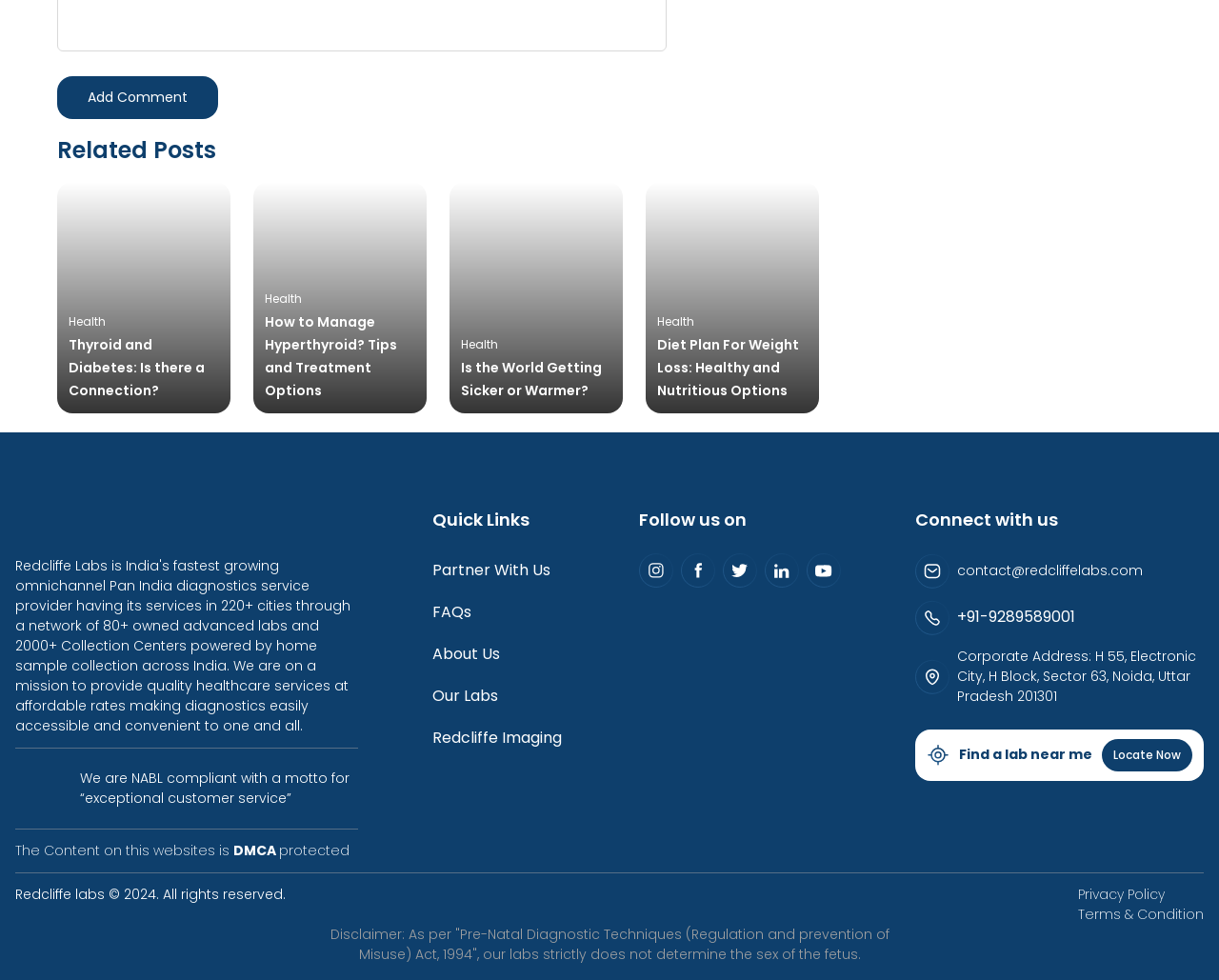Observe the image and answer the following question in detail: What is the motto of the laboratory?

The motto of the laboratory can be found in the 'NABL compliant quality assurance' section, which mentions that the laboratory is NABL compliant with a motto for 'exceptional customer service'.